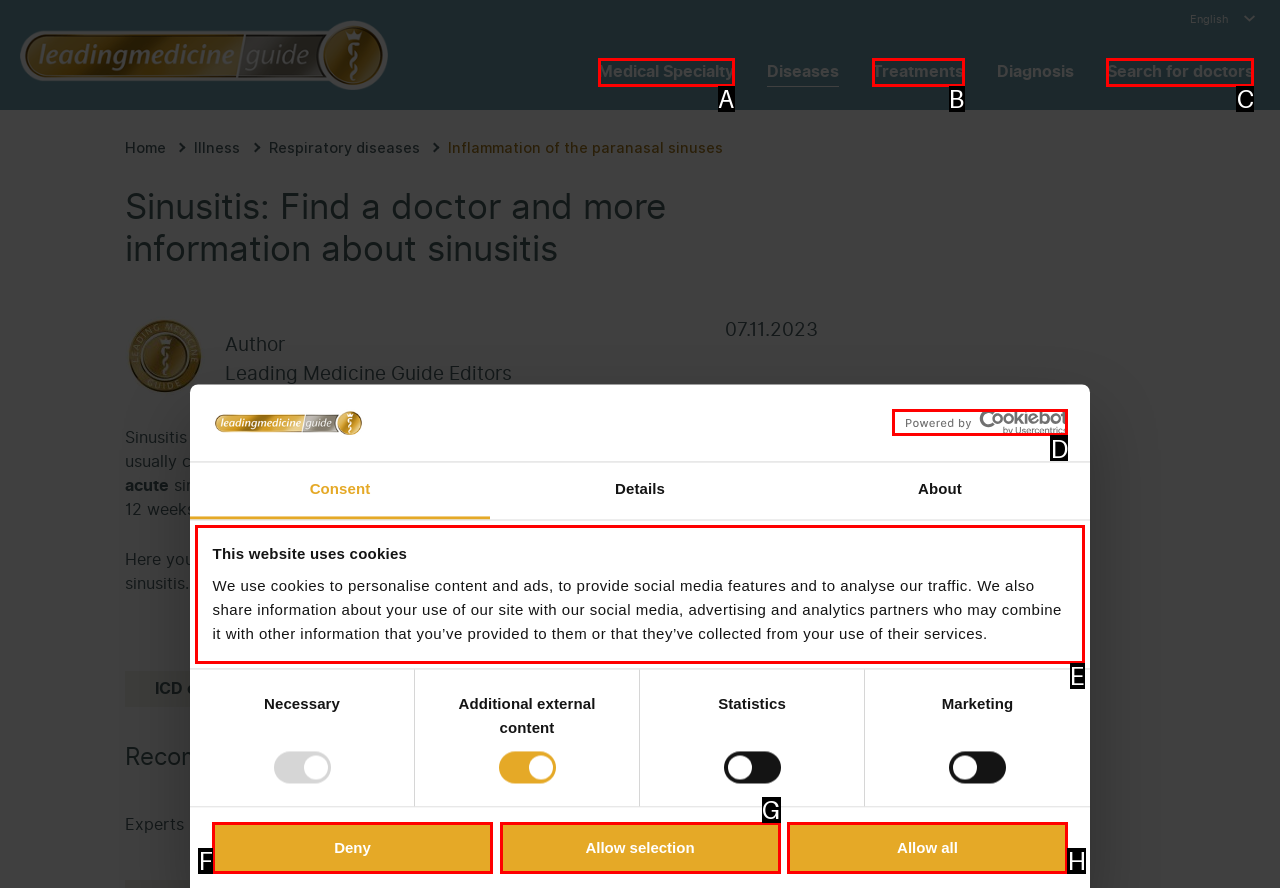Identify the HTML element that corresponds to the description: Search for doctors Provide the letter of the matching option directly from the choices.

C